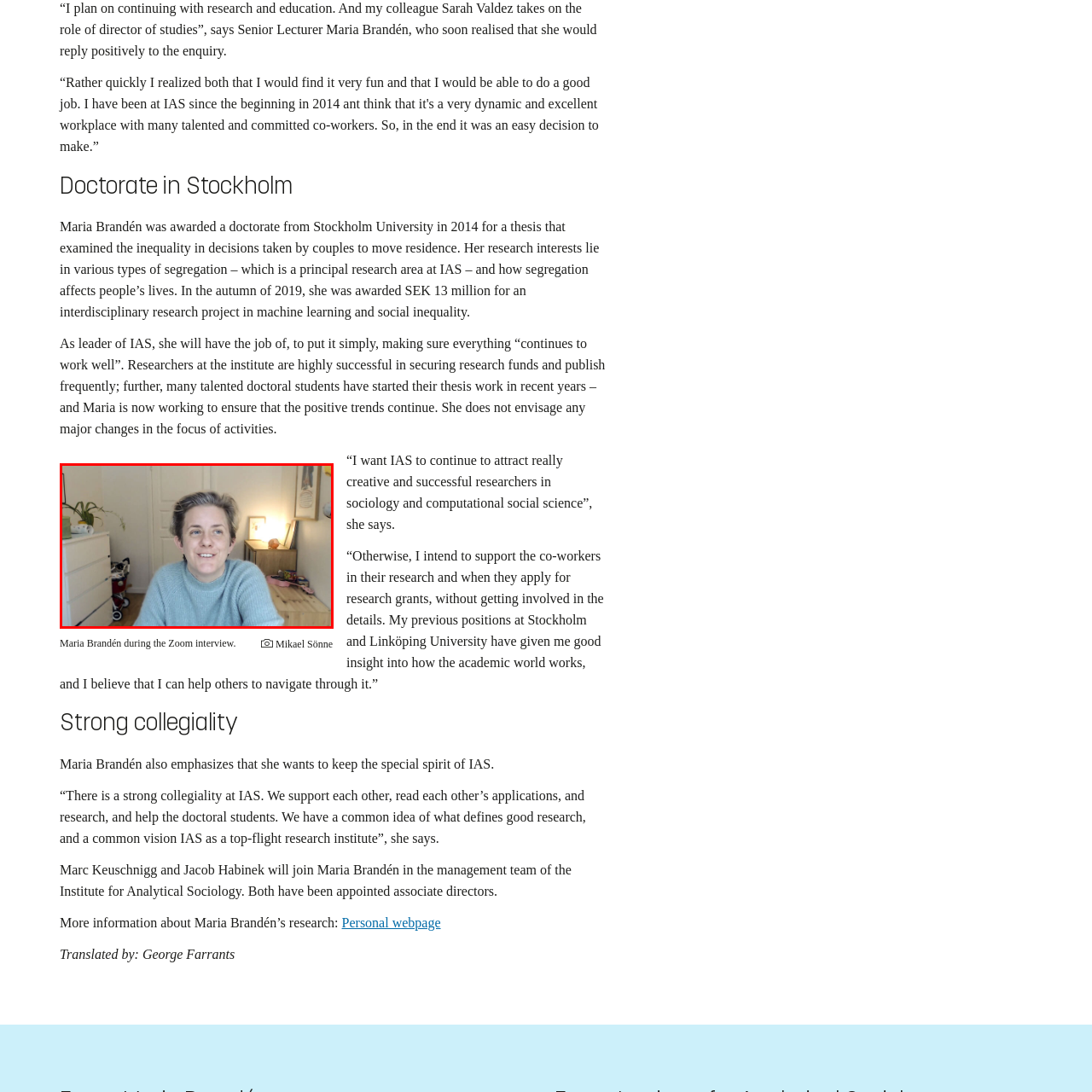Examine the segment of the image contained within the black box and respond comprehensively to the following question, based on the visual content: 
What is Maria Brandén's area of research?

As stated in the caption, Maria Brandén is known for her research on social inequality, which implies that her area of expertise lies in studying and analyzing social inequalities.